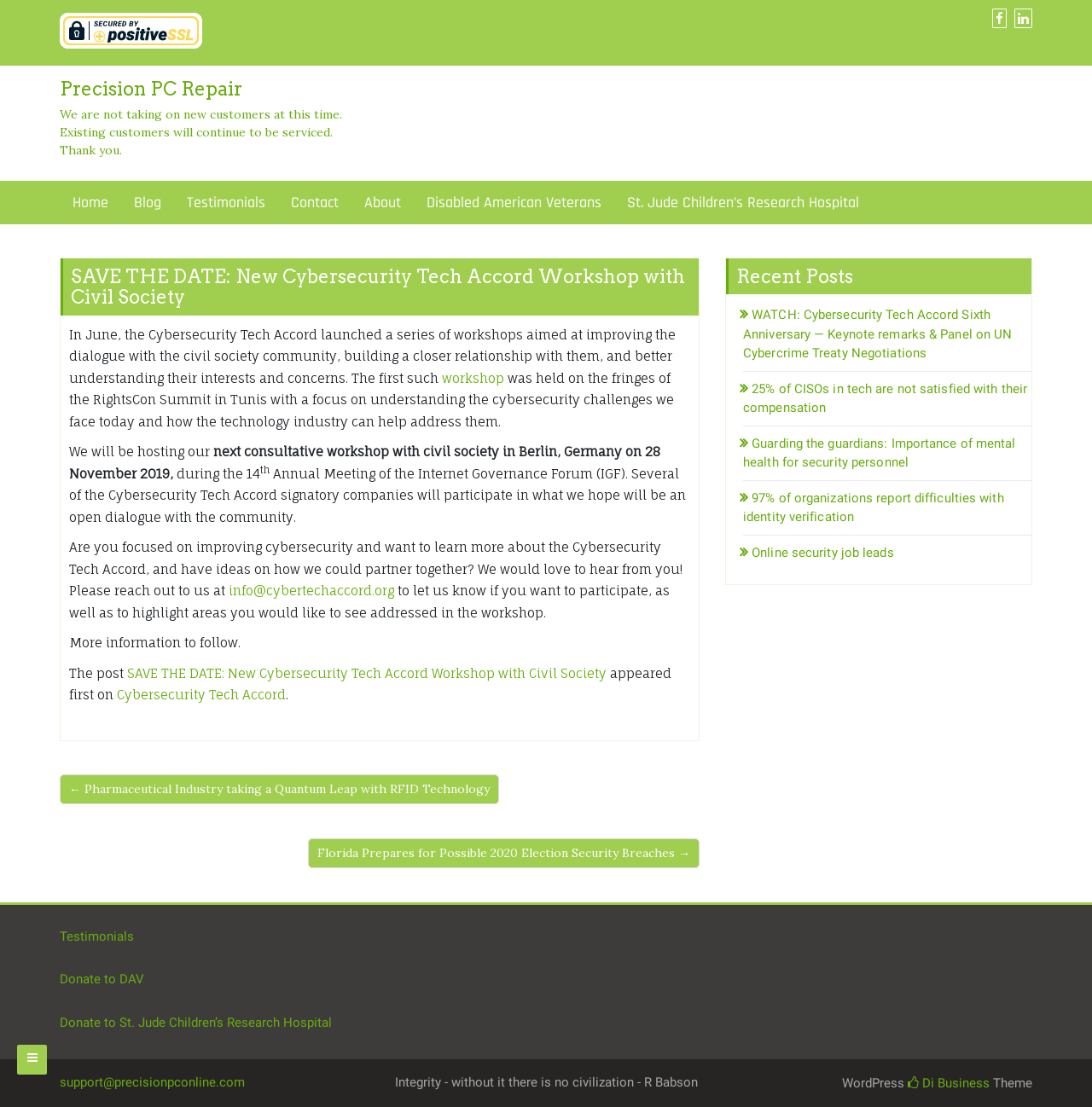Please identify the bounding box coordinates of the area that needs to be clicked to follow this instruction: "Click on the 'About us' heading".

None